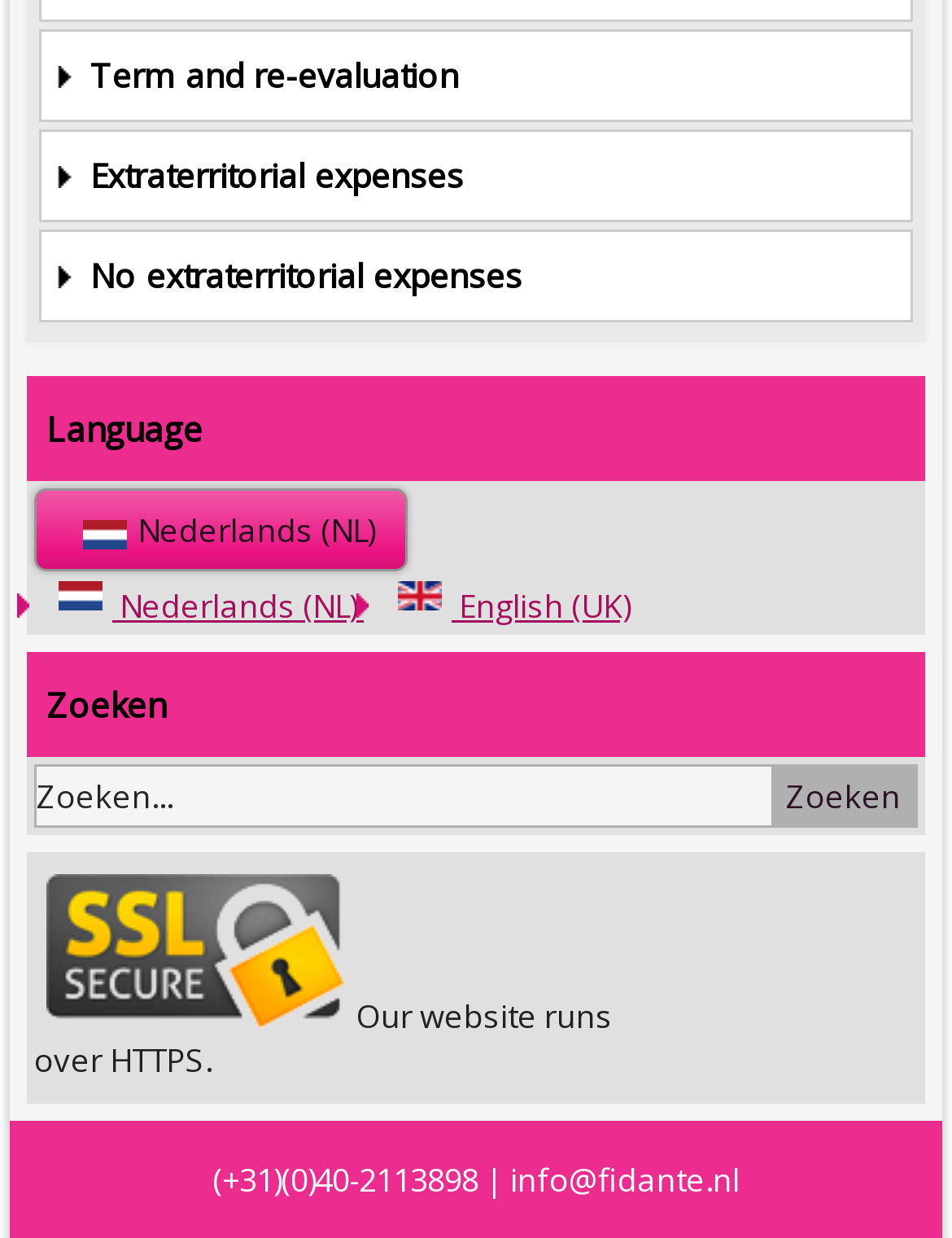Give a concise answer using one word or a phrase to the following question:
What is the security protocol used by the website?

HTTPS